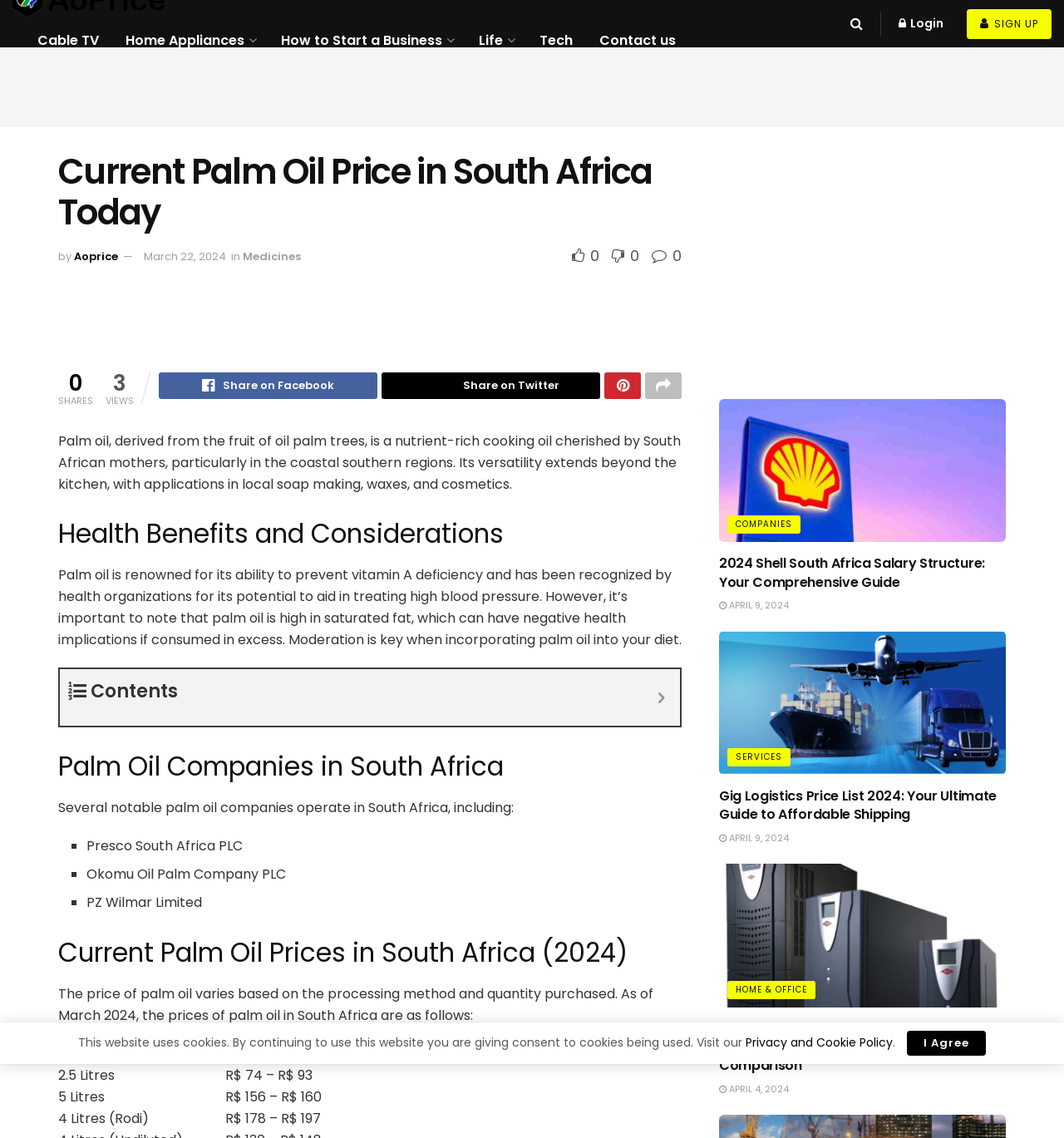Could you highlight the region that needs to be clicked to execute the instruction: "View the current palm oil prices in South Africa"?

[0.055, 0.824, 0.641, 0.855]